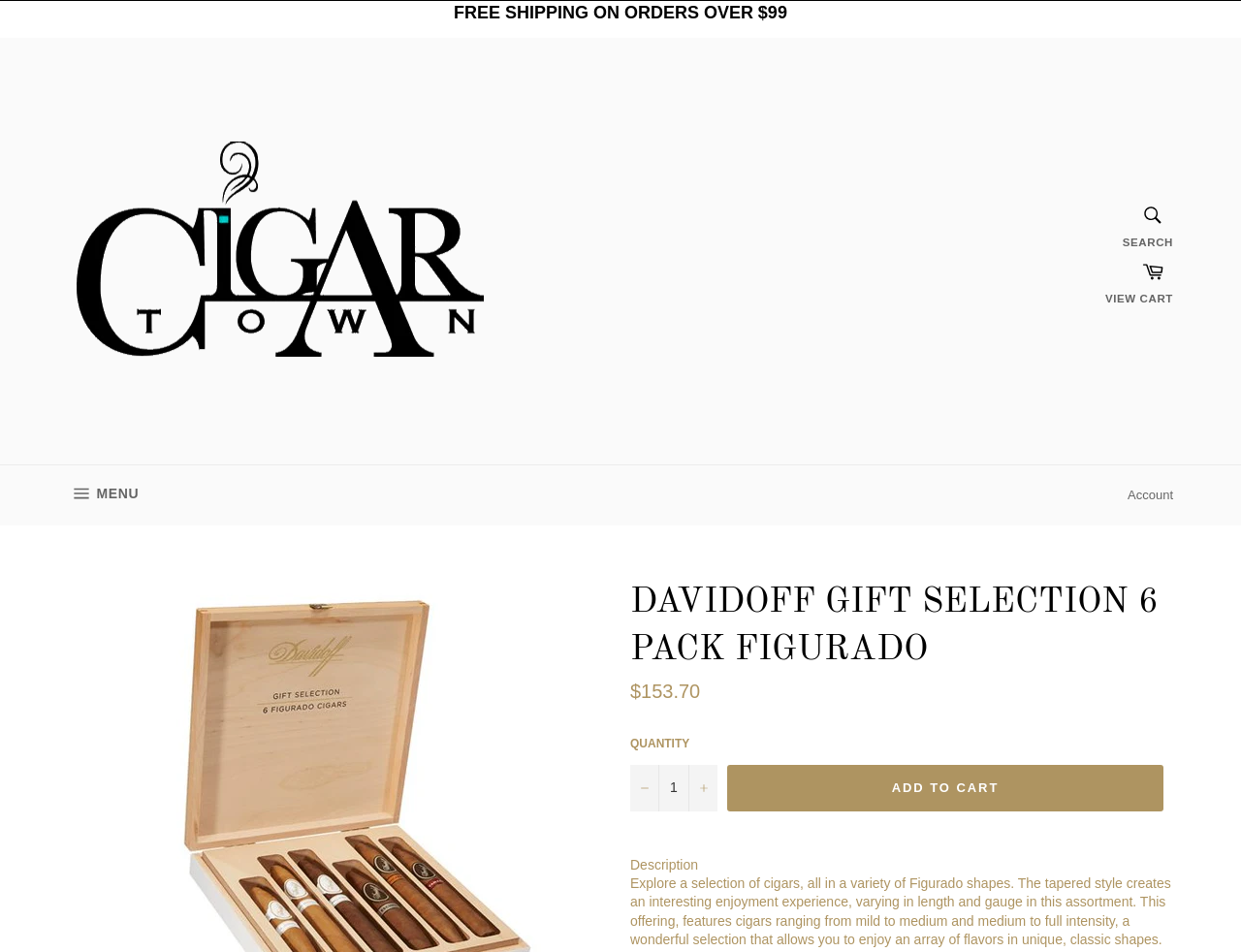Please determine the bounding box coordinates of the area that needs to be clicked to complete this task: 'Subscribe to the newsletter'. The coordinates must be four float numbers between 0 and 1, formatted as [left, top, right, bottom].

None